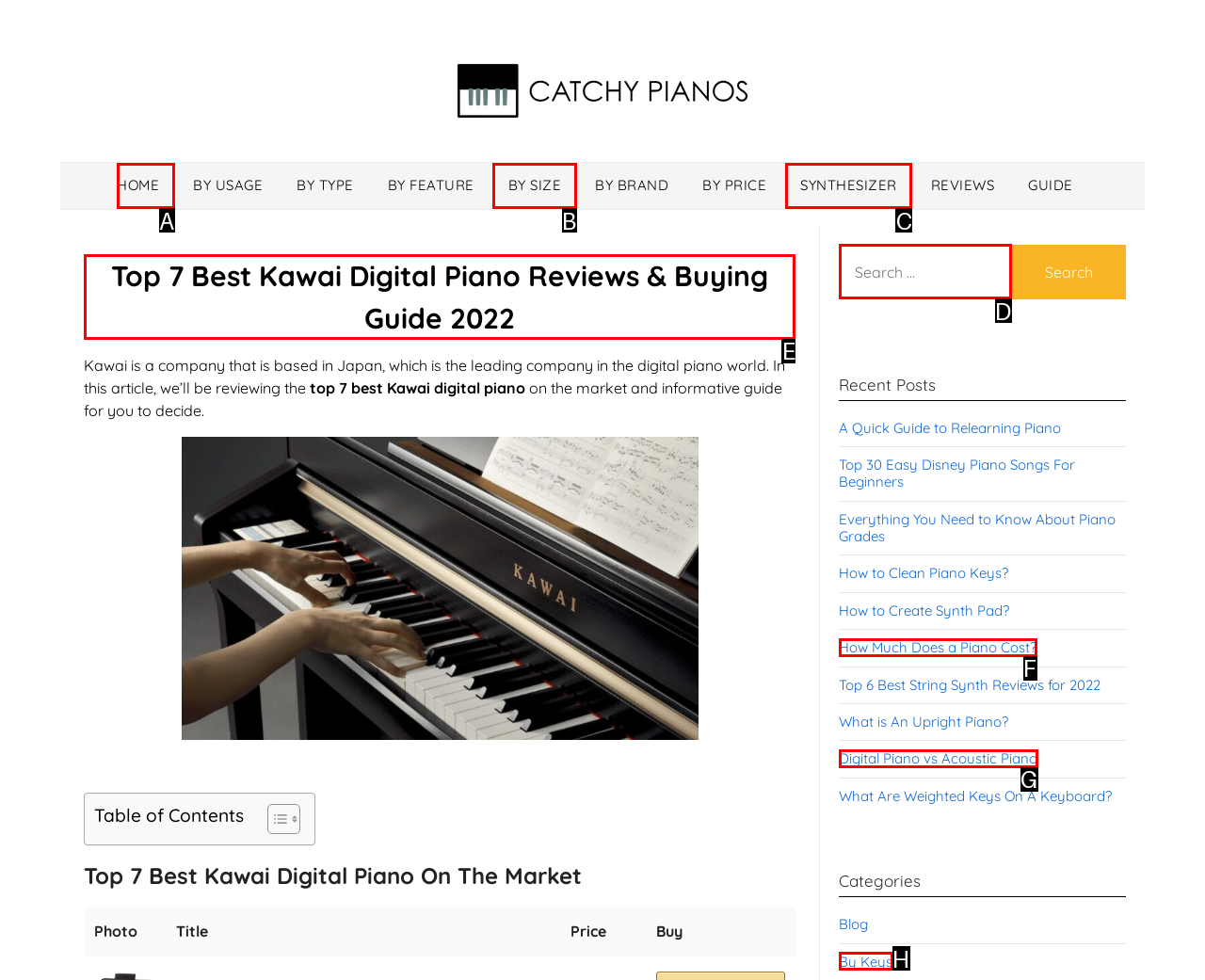Tell me which option I should click to complete the following task: View the 'Top 7 Best Kawai Digital Piano Reviews & Buying Guide 2022' article Answer with the option's letter from the given choices directly.

E